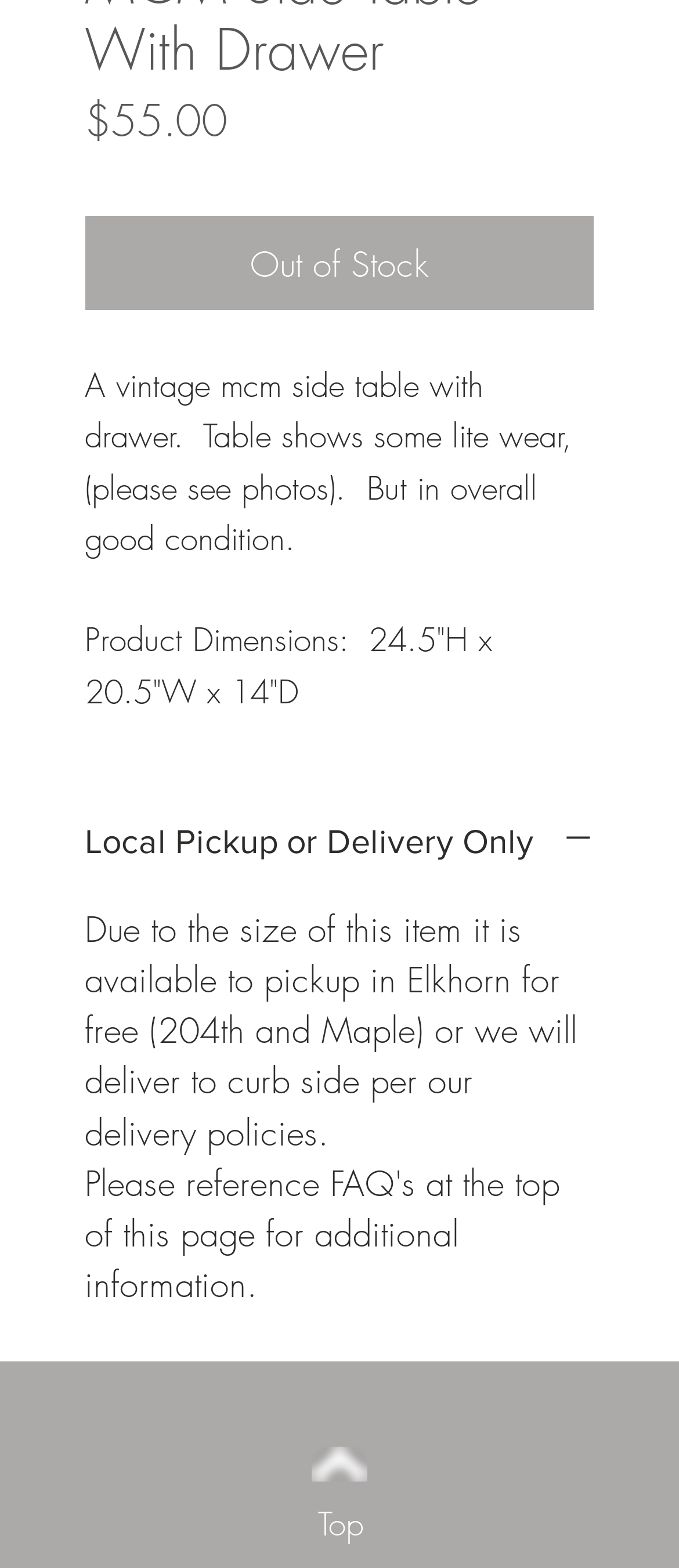Is there a social media link available on the website?
Give a detailed explanation using the information visible in the image.

The list element with the text 'Social Bar' contains a link to Instagram, indicating that there is a social media link available on the website.